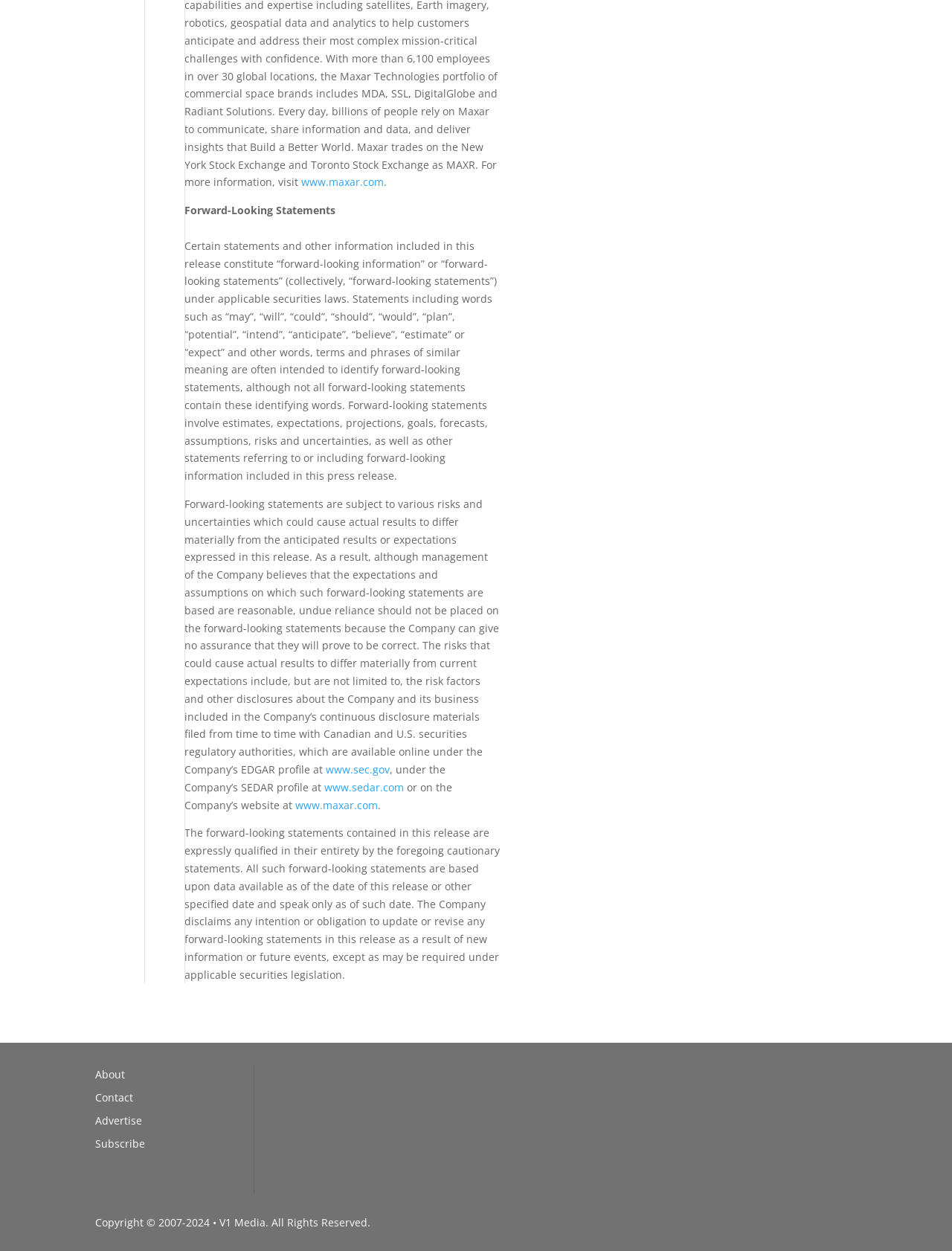Determine the bounding box coordinates for the region that must be clicked to execute the following instruction: "Visit Maxar website".

[0.316, 0.14, 0.403, 0.151]